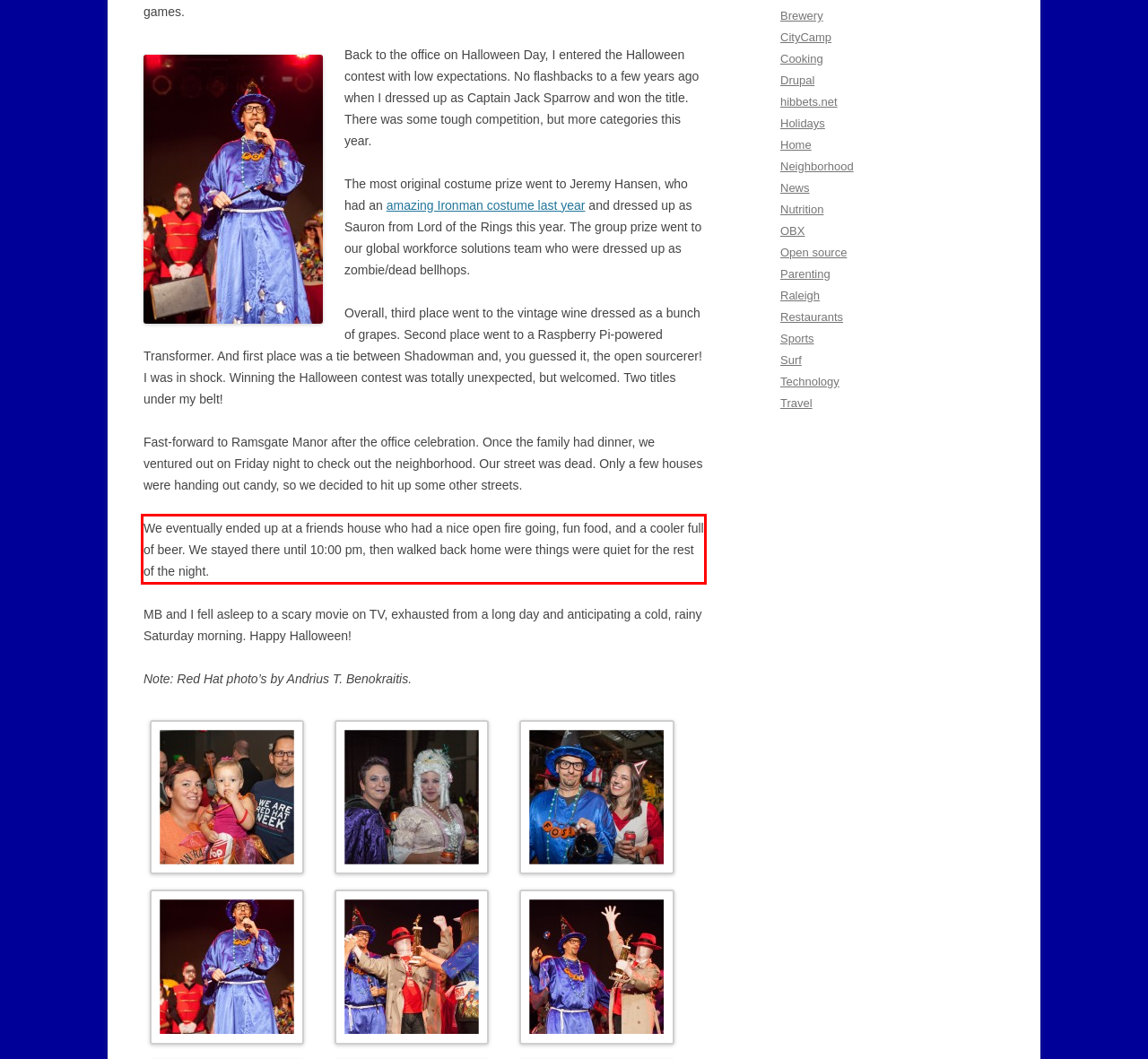Examine the screenshot of the webpage, locate the red bounding box, and generate the text contained within it.

We eventually ended up at a friends house who had a nice open fire going, fun food, and a cooler full of beer. We stayed there until 10:00 pm, then walked back home were things were quiet for the rest of the night.